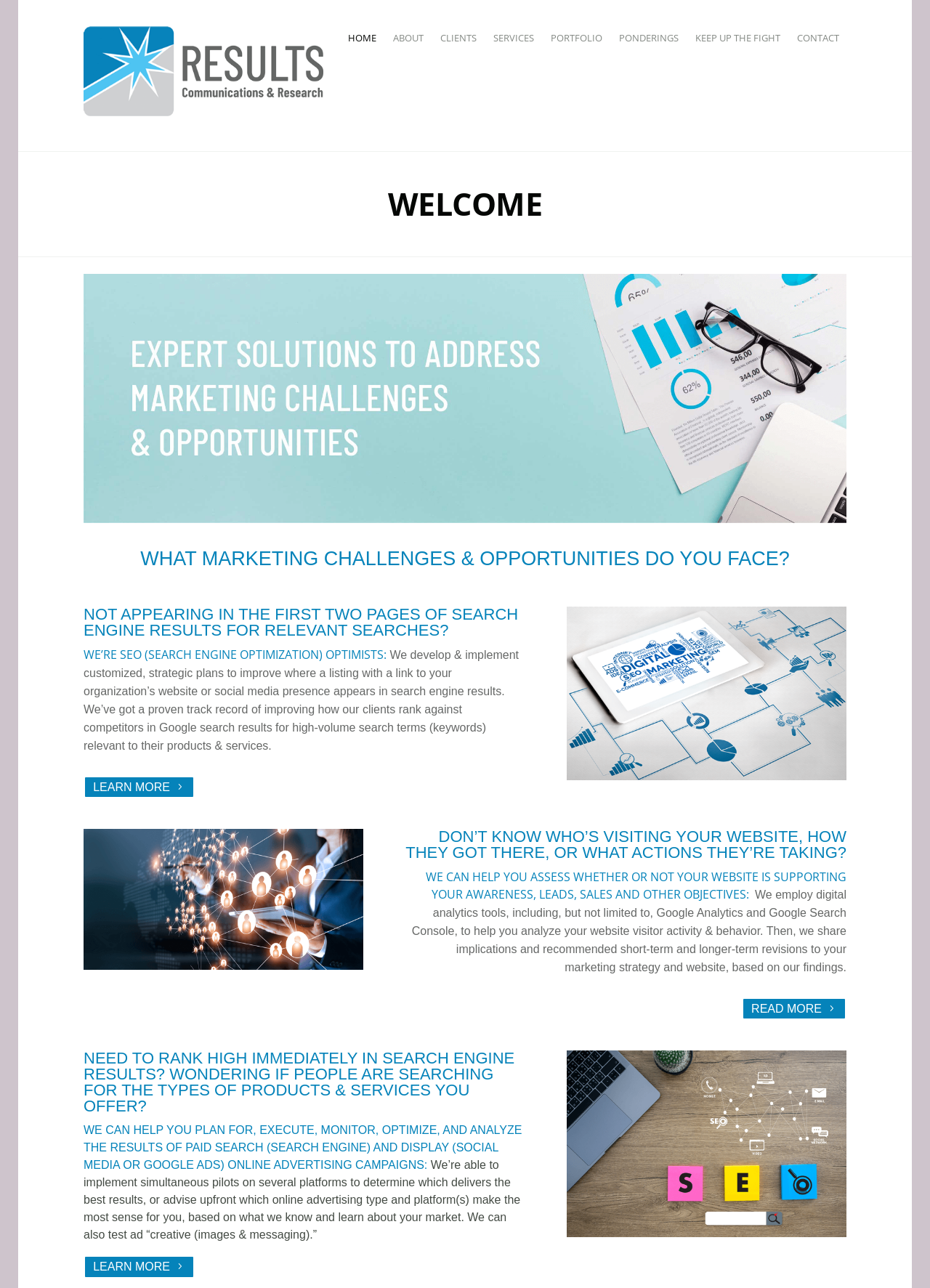Please locate the bounding box coordinates of the element that should be clicked to achieve the given instruction: "Click the 'READ MORE' button".

[0.798, 0.775, 0.91, 0.792]